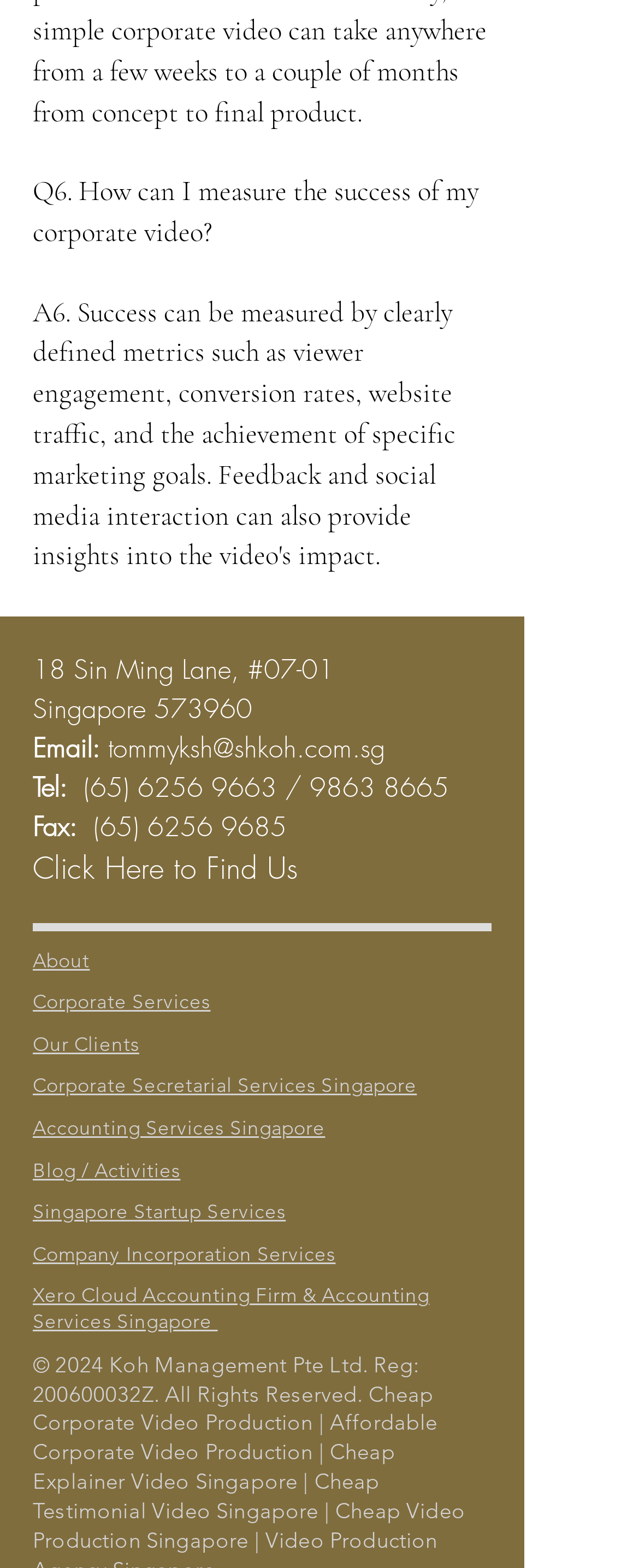Identify the bounding box coordinates of the section that should be clicked to achieve the task described: "Click on 'About'".

[0.051, 0.603, 0.141, 0.62]